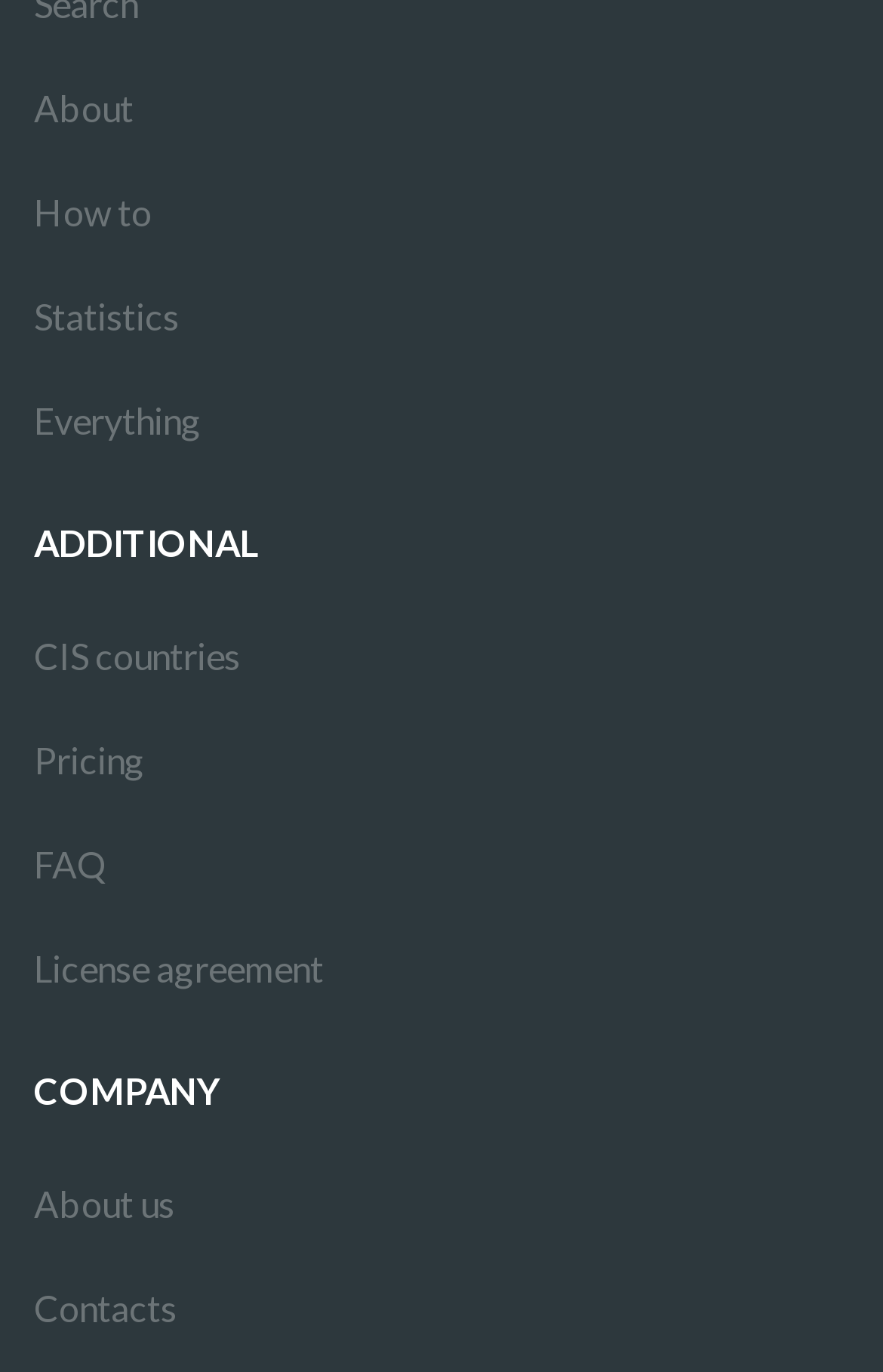Please locate the UI element described by "How to" and provide its bounding box coordinates.

[0.038, 0.118, 0.962, 0.194]